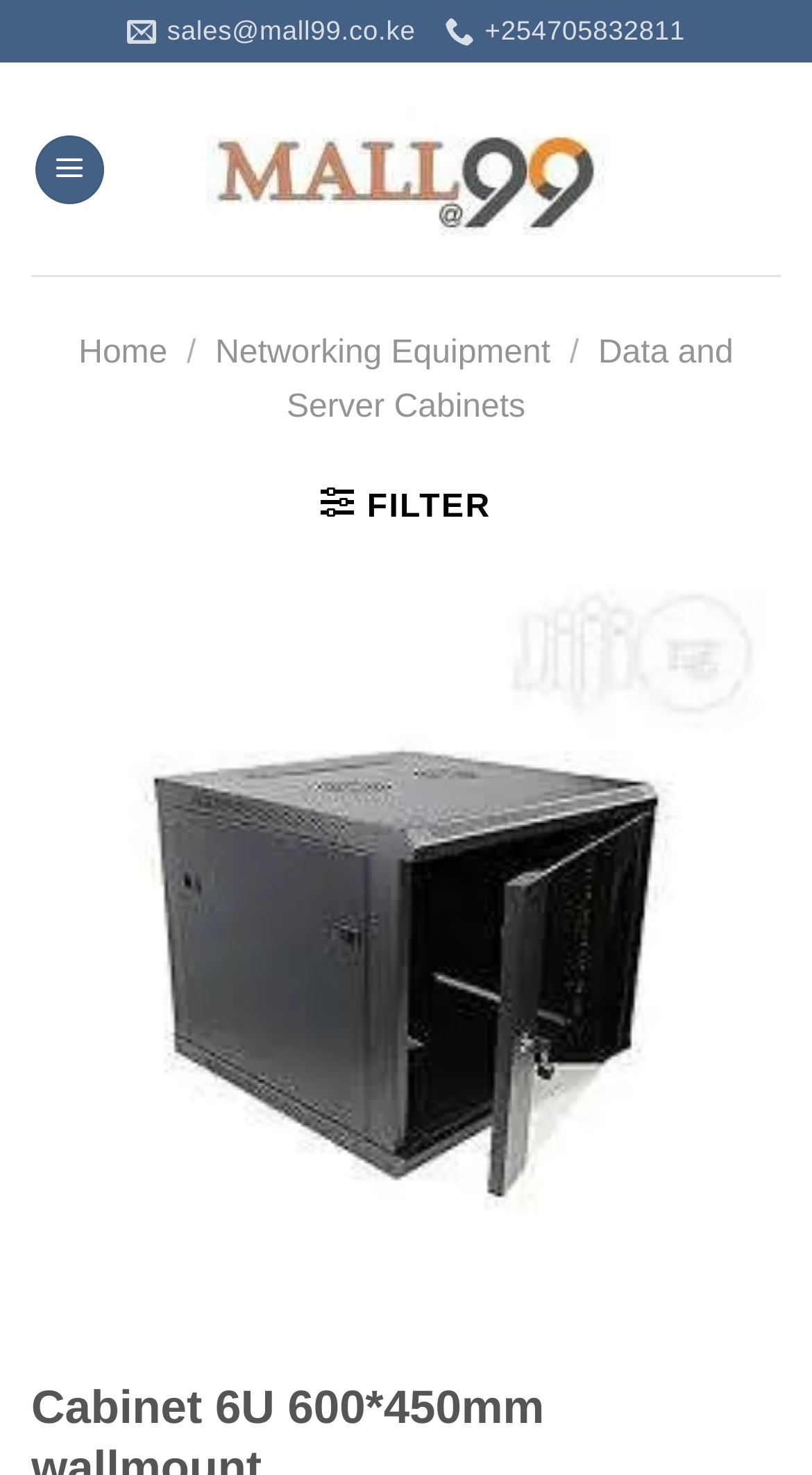What is the phone number to contact?
Respond to the question with a single word or phrase according to the image.

+254705832811